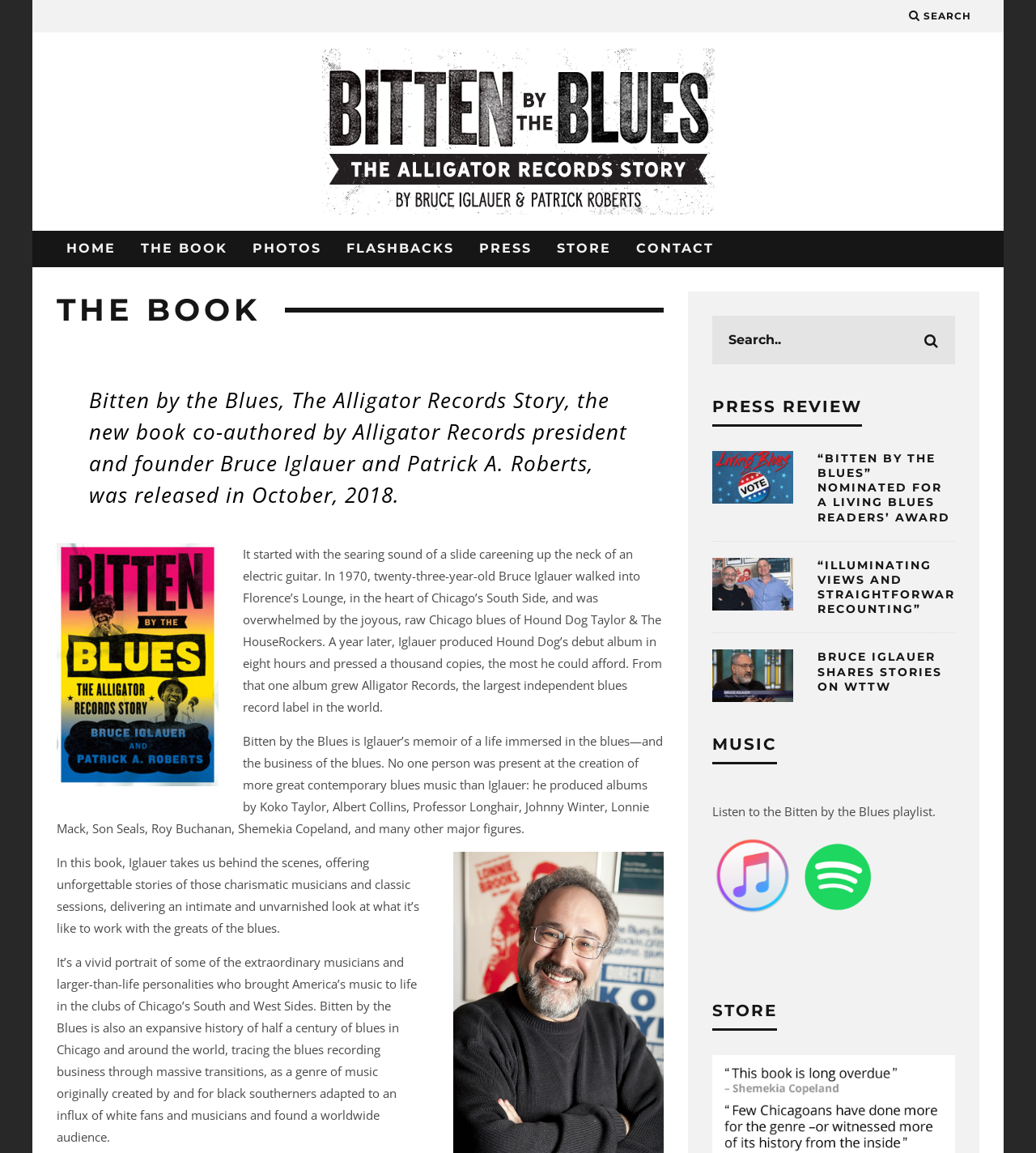Provide an in-depth description of the elements and layout of the webpage.

The webpage is about the book "Bitten by the Blues" by Bruce Iglauer and Patrick A. Roberts. At the top, there is a search icon and a navigation menu with links to "HOME", "THE BOOK", "PHOTOS", "FLASHBACKS", "PRESS", "STORE", and "CONTACT". Below the navigation menu, there is a heading "THE BOOK" followed by a blockquote with a brief description of the book.

The main content of the webpage is divided into sections. The first section describes the book, with a static text block explaining how Bruce Iglauer founded Alligator Records and produced albums by famous blues musicians. The text also mentions that the book is a memoir of Iglauer's life immersed in the blues and the business of the blues.

The next section is a press review section, with three articles each containing a link and a heading. The headings are "“BITTEN BY THE BLUES” NOMINATED FOR A LIVING BLUES READERS’ AWARD", "“ILLUMINATING VIEWS AND STRAIGHTFORWARD RECOUNTING”", and "BRUCE IGLAUER SHARES STORIES ON WTTW".

Below the press review section, there are two more sections. The first section is headed "MUSIC" and contains a static text block inviting users to listen to the "Bitten by the Blues" playlist, followed by two links. The second section is headed "STORE" and appears to be a call-to-action to purchase the book.

Throughout the webpage, there are several images, including a book cover image and a search icon. The layout is organized, with clear headings and concise text, making it easy to navigate and read.